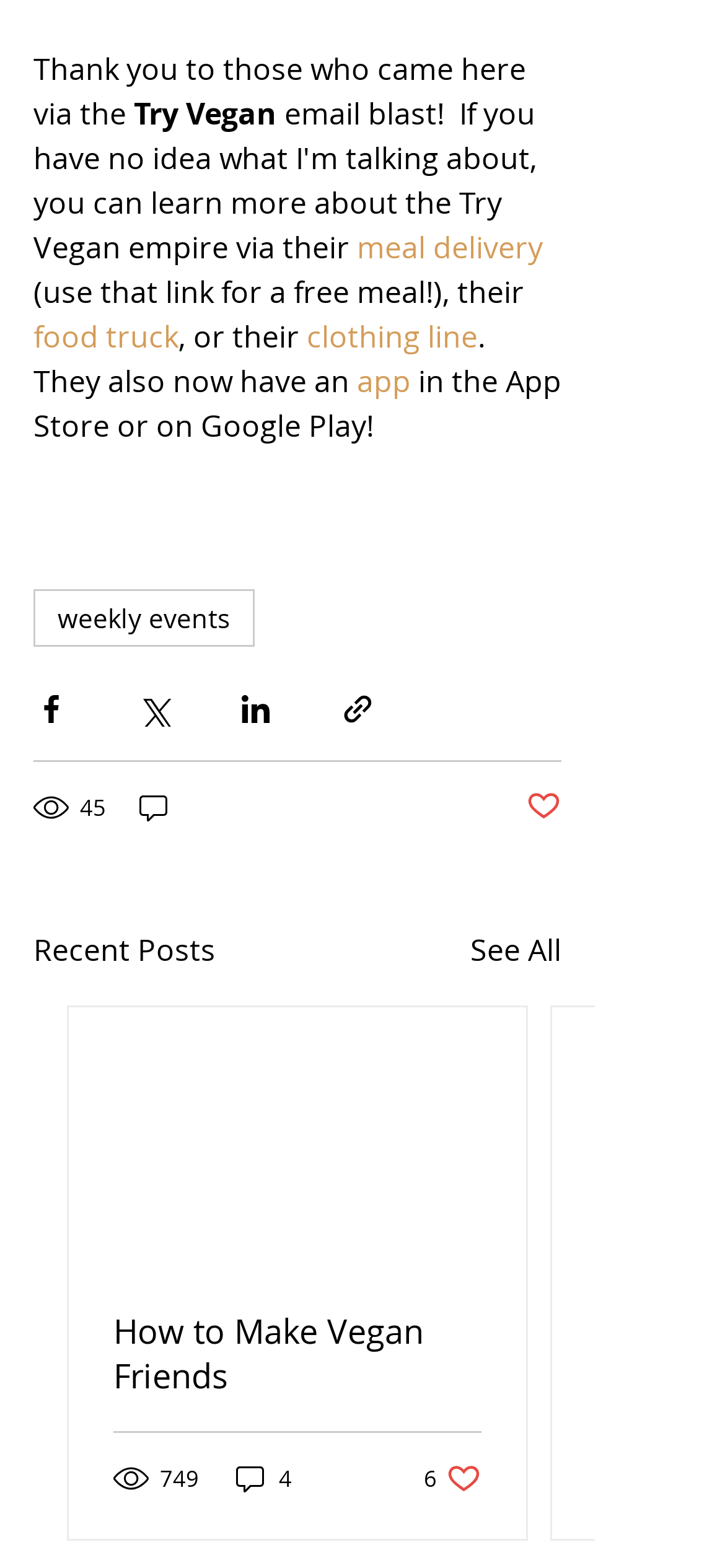For the element described, predict the bounding box coordinates as (top-left x, top-left y, bottom-right x, bottom-right y). All values should be between 0 and 1. Element description: Post not marked as liked

[0.726, 0.503, 0.774, 0.526]